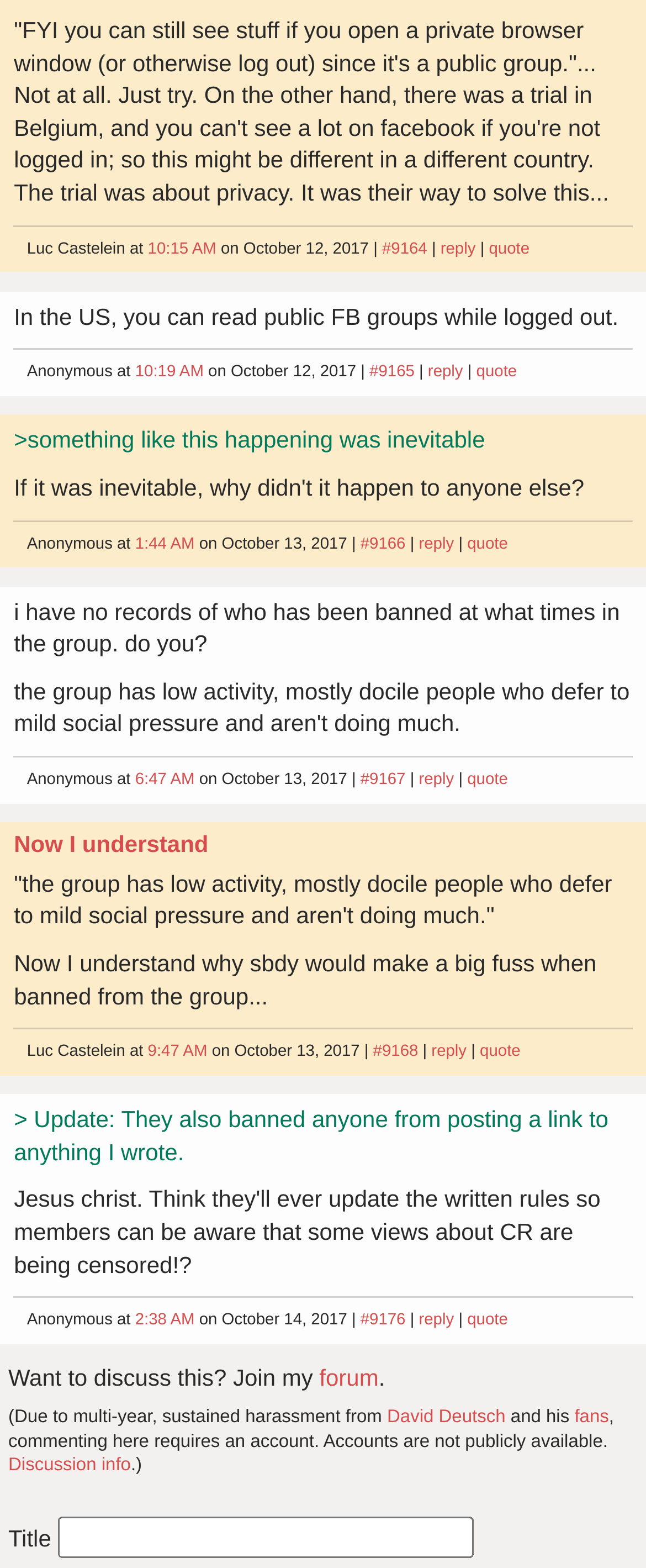Locate the bounding box coordinates of the element to click to perform the following action: 'Click the 'Discussion info' link'. The coordinates should be given as four float values between 0 and 1, in the form of [left, top, right, bottom].

[0.013, 0.929, 0.203, 0.941]